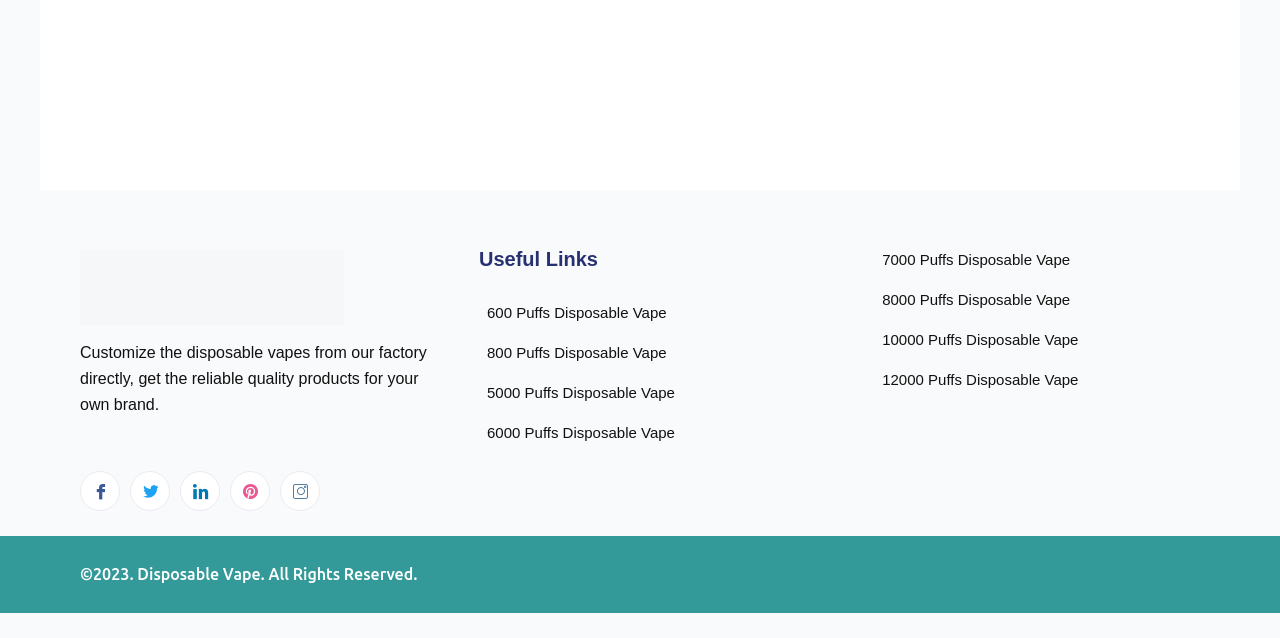How many types of disposable vapes are listed?
Please answer the question with as much detail as possible using the screenshot.

I counted the number of links with text '600 Puffs Disposable Vape', '800 Puffs Disposable Vape', '5000 Puffs Disposable Vape', '6000 Puffs Disposable Vape', '7000 Puffs Disposable Vape', and '8000 Puffs Disposable Vape', '10000 Puffs Disposable Vape', and '12000 Puffs Disposable Vape' and found that there are 6 types of disposable vapes listed.